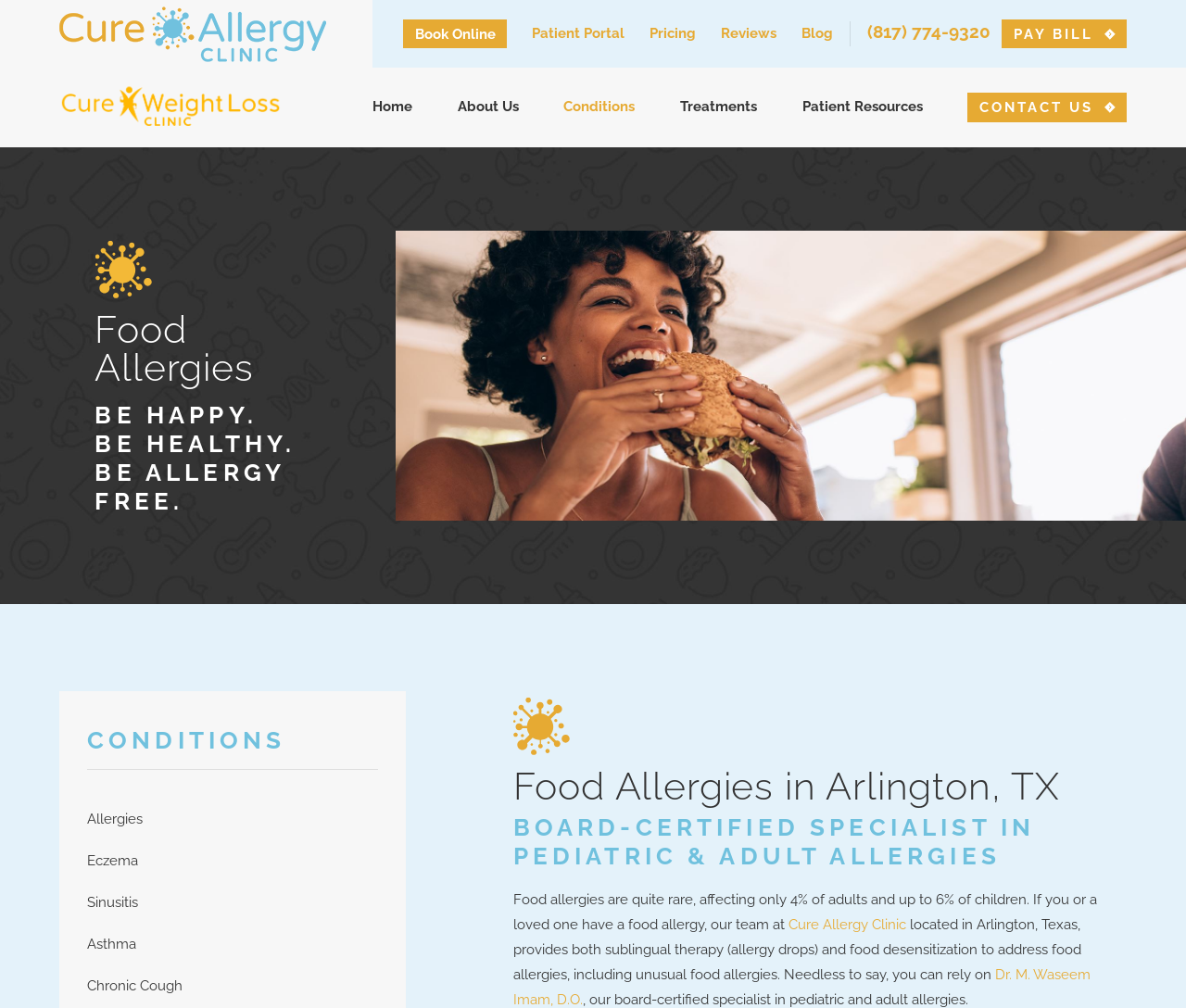Pinpoint the bounding box coordinates of the clickable element to carry out the following instruction: "Read reviews about the clinic."

[0.608, 0.025, 0.655, 0.042]